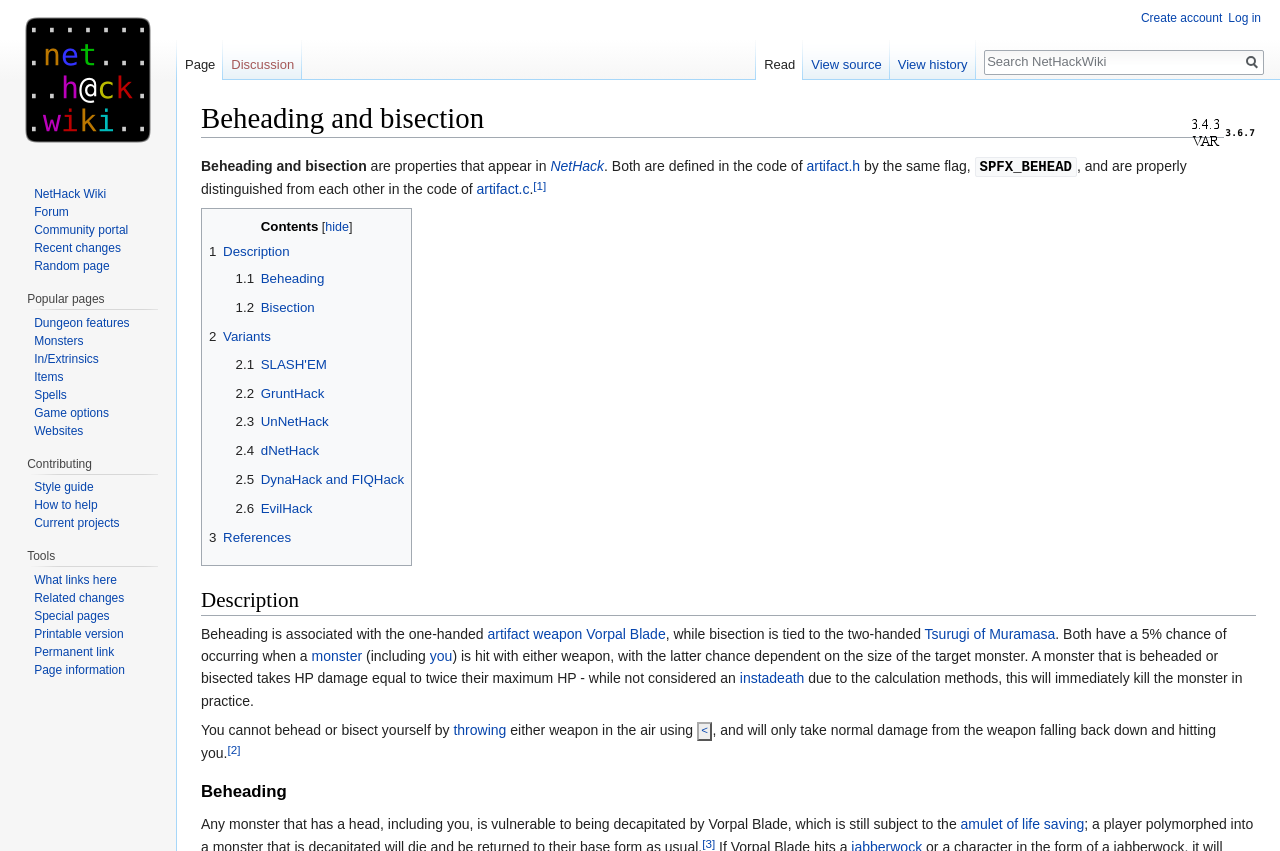What is beheading associated with?
Refer to the image and give a detailed response to the question.

According to the webpage, beheading is associated with the one-handed artifact weapon Vorpal Blade, which is mentioned in the description section.